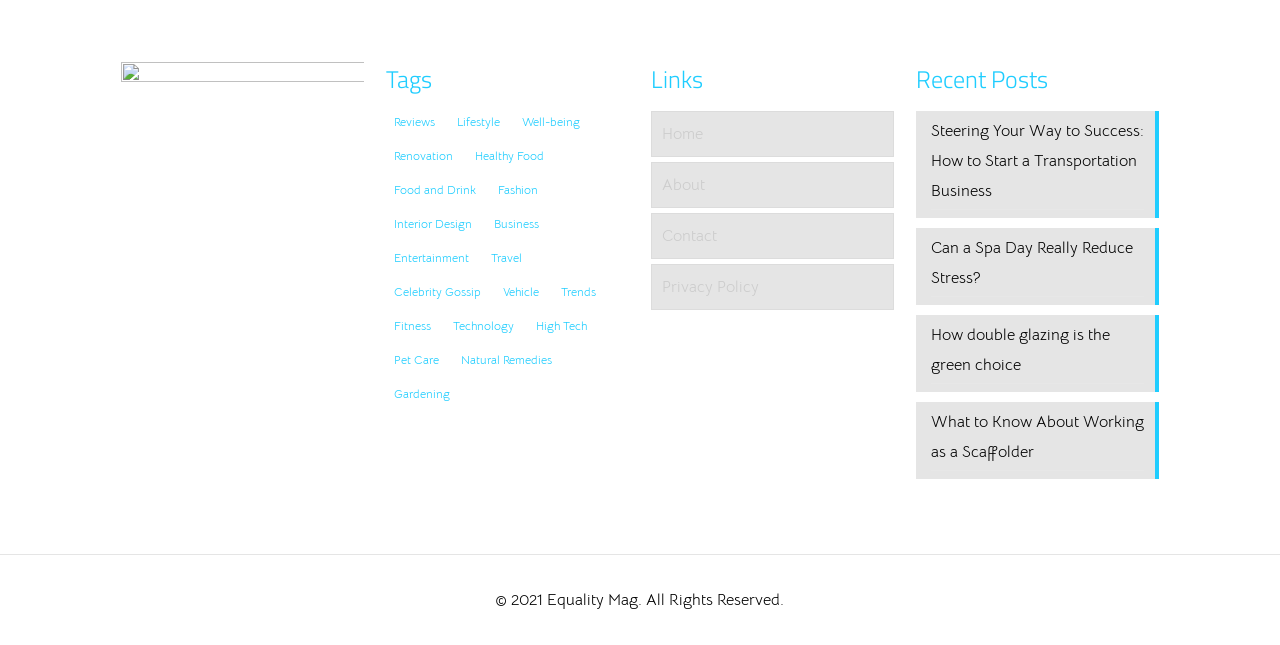Analyze the image and give a detailed response to the question:
How many links are there under Links?

I counted the number of links under the 'Links' heading, which are 'Home', 'About', 'Contact', and 'Privacy Policy', totaling 4 links.